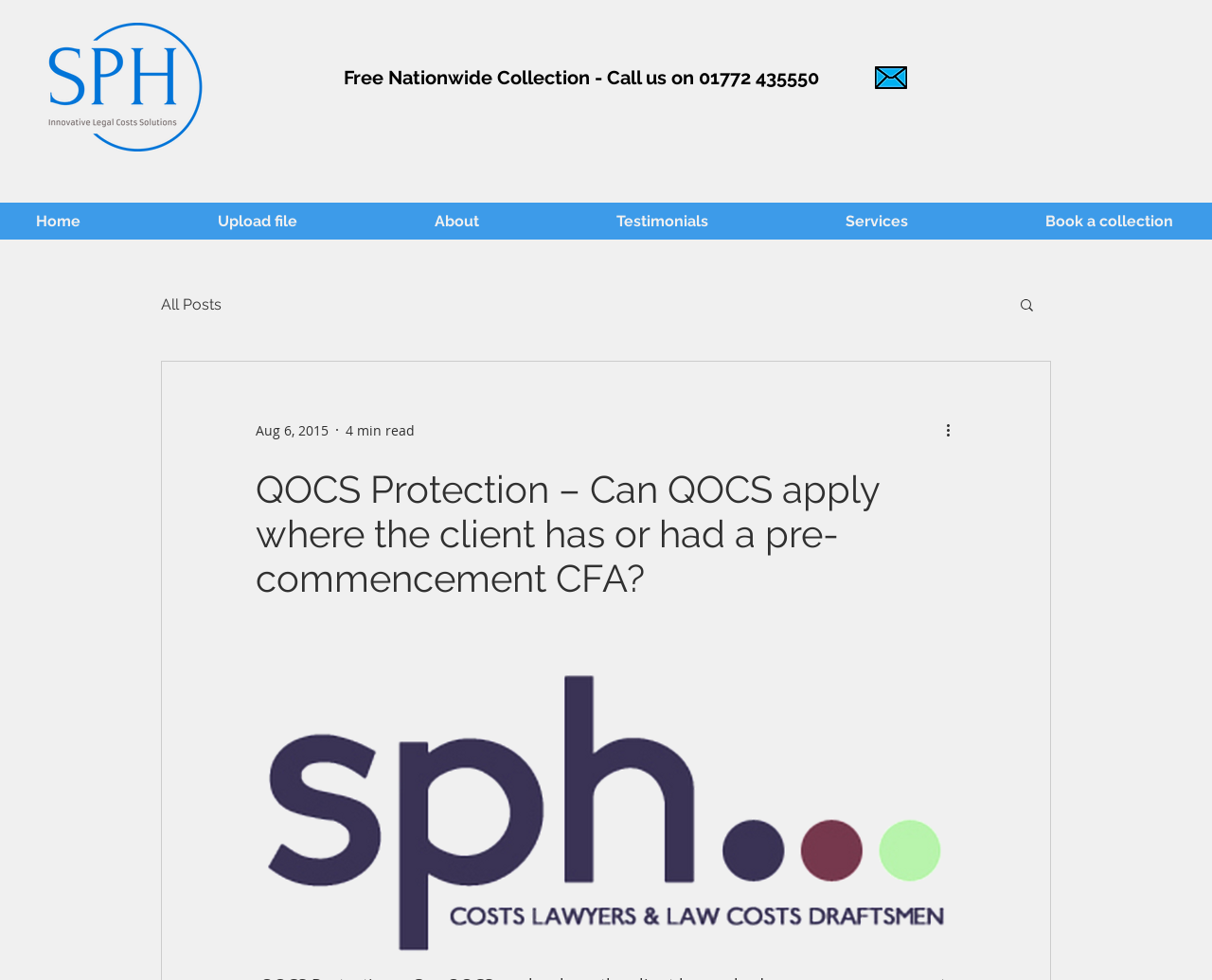Find the bounding box coordinates of the clickable element required to execute the following instruction: "Click the SPH Logo". Provide the coordinates as four float numbers between 0 and 1, i.e., [left, top, right, bottom].

[0.008, 0.023, 0.178, 0.155]